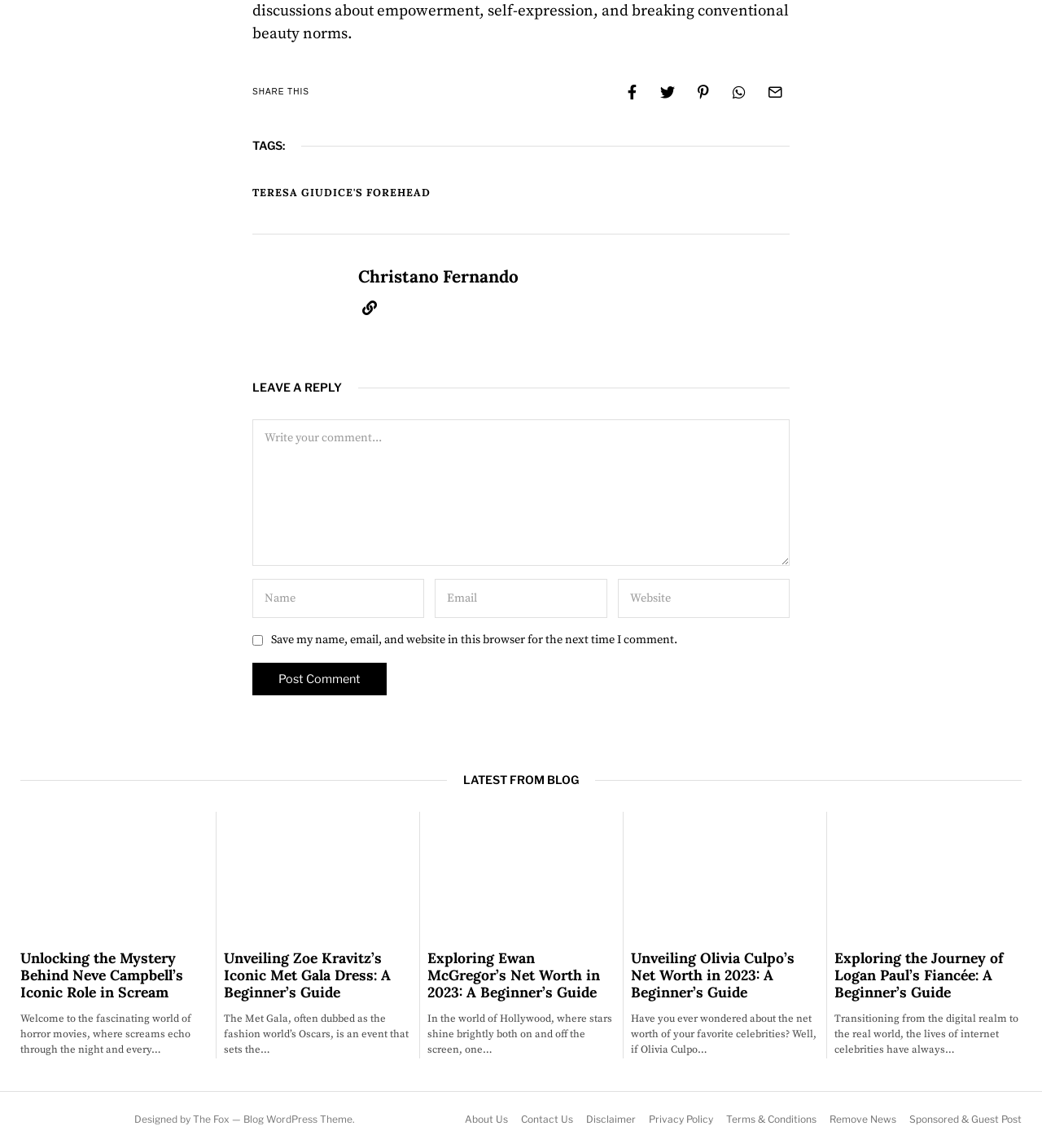Please provide a comprehensive response to the question below by analyzing the image: 
What is the name of the author of the first article?

The first article on the webpage has a heading that reads 'Christano Fernando', which suggests that Christano Fernando is the author of the article.